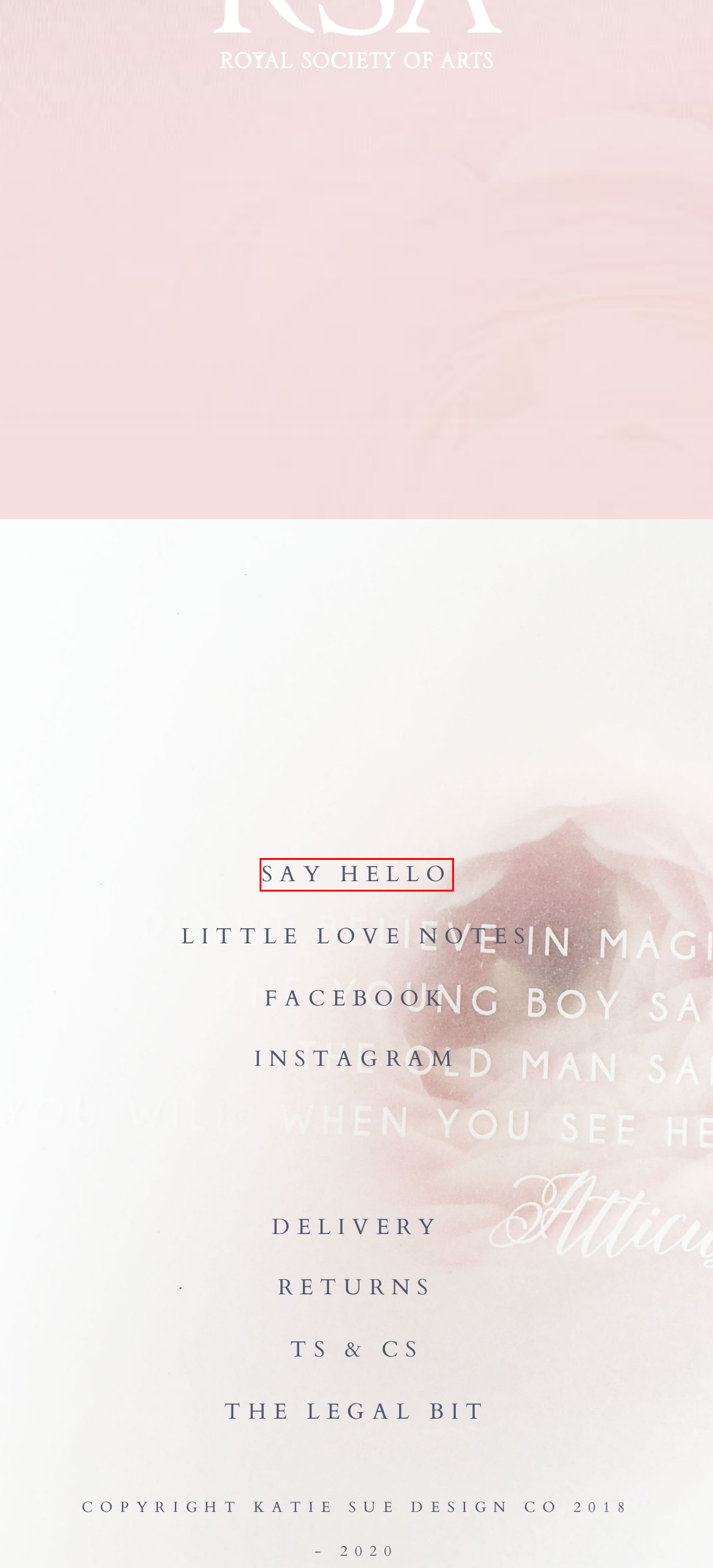You are provided with a screenshot of a webpage that has a red bounding box highlighting a UI element. Choose the most accurate webpage description that matches the new webpage after clicking the highlighted element. Here are your choices:
A. Returns & Refunds - Tabitha Kate
B. Little Love Notes | Katie Sue Design Co Testimonials
C. Say Hello - Tabitha Kate
D. Invitation Delivery | Katie Sue Design Co
E. The Legal Bit - Tabitha Kate
F. Personalised Foil Prints & Gifts | Katie Sue Design Co
G. Luxury Fairytale Wedding Stationery & Invitations | Katie Sue Design Company
H. Ts & Cs - Tabitha Kate

C